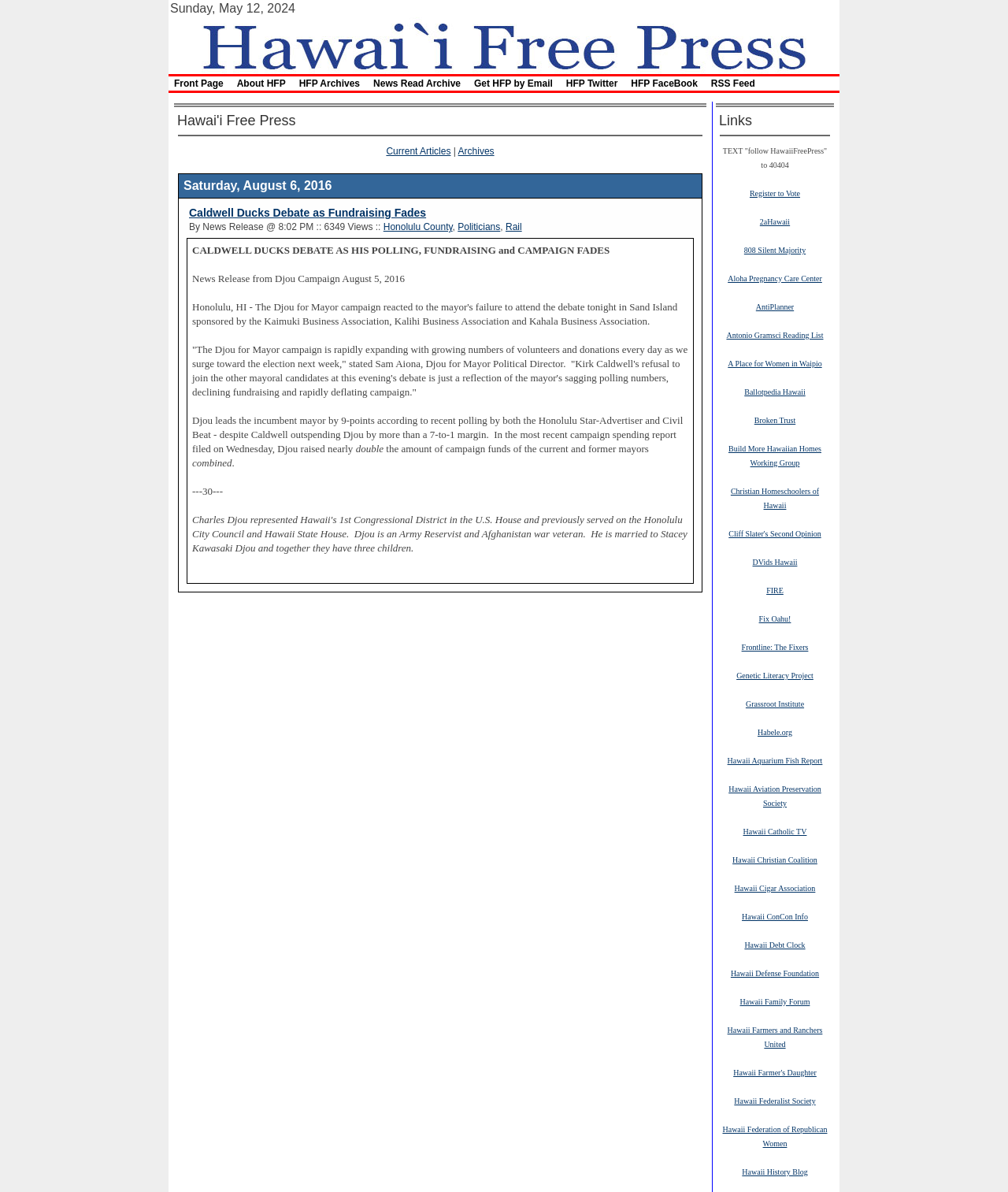Find the bounding box coordinates of the element to click in order to complete the given instruction: "Click on the '2019' link."

None